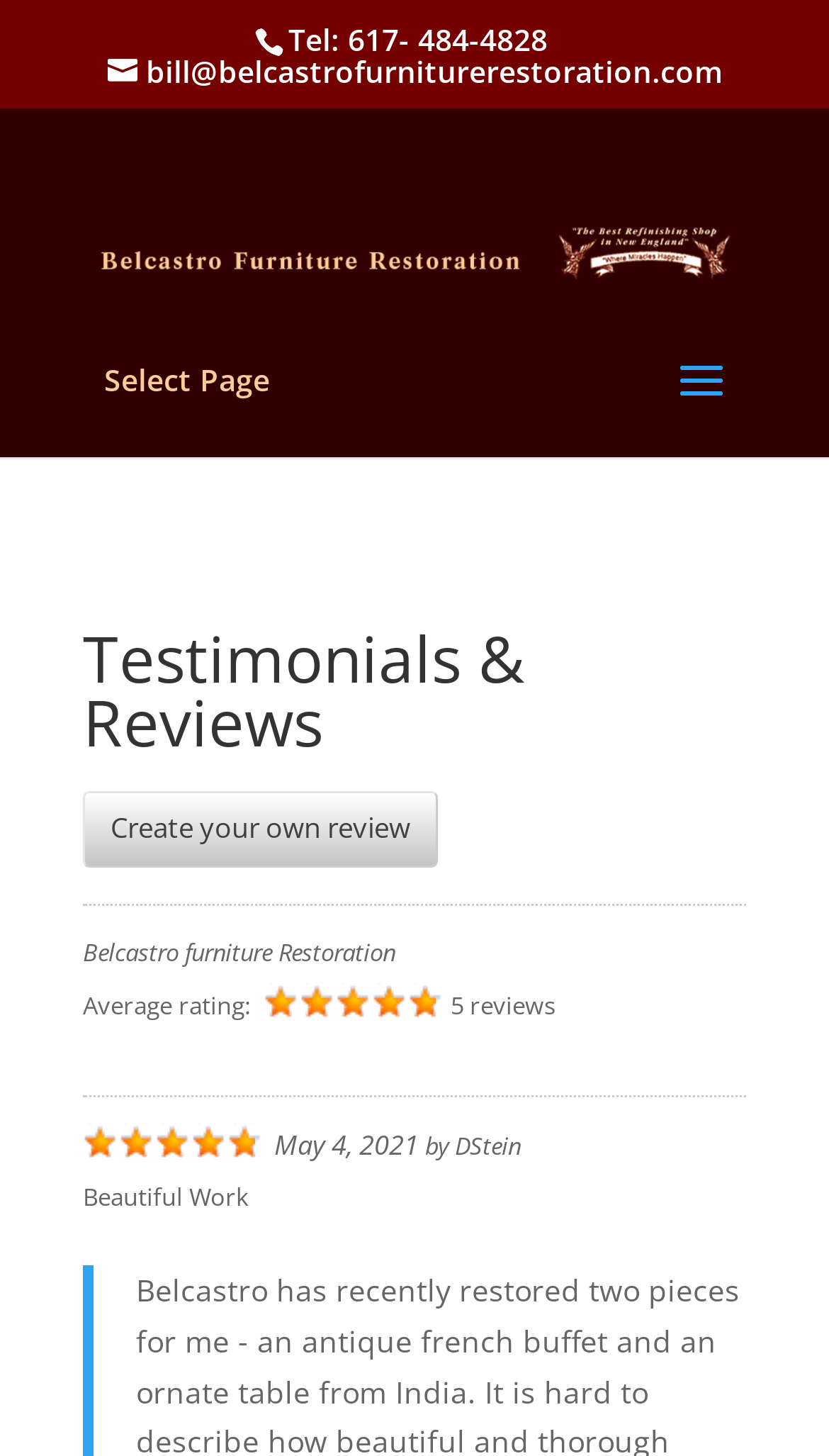Construct a comprehensive description capturing every detail on the webpage.

The webpage is about Testimonials and Reviews for Belcastro Furniture Restoration Refinishing. At the top, there is a phone number "Tel: 617- 484-4828" and an email address "bill@belcastrofurniturerestoration.com" on the left side, followed by a link to the company's name "Belcastro Furniture Restoration Refinishing" with an accompanying image of the company's logo. 

Below the company's information, there is a dropdown menu labeled "Select Page". The main content of the page is headed by a title "Testimonials & Reviews". Underneath, there is a call-to-action to "Create your own review". 

The page then displays the company's name "Belcastro furniture Restoration" and its average rating, which is 5 reviews. The rating is accompanied by a series of reviews, with the first one dated "May 4, 2021" and written by "DStein", titled "Beautiful Work".